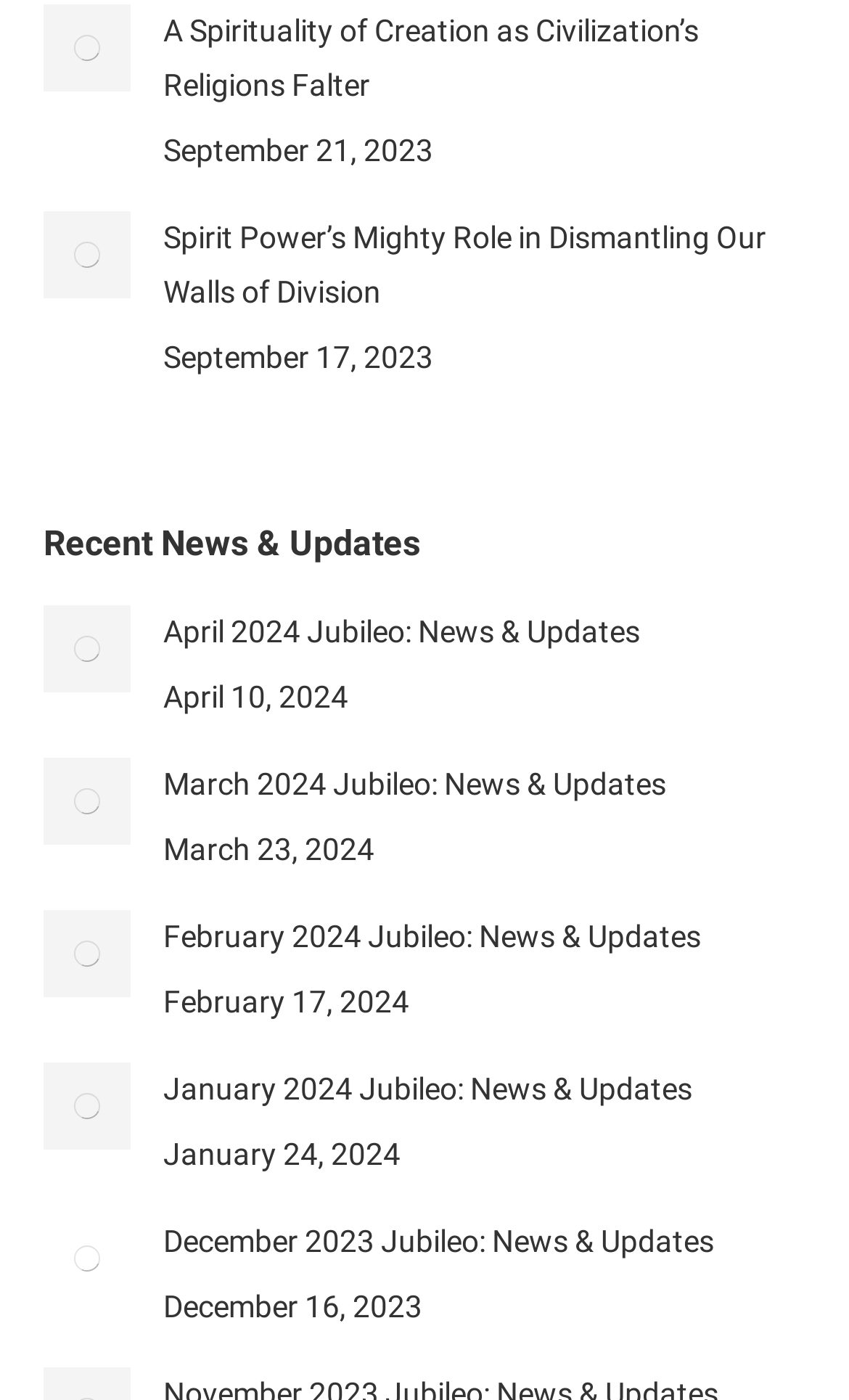Using a single word or phrase, answer the following question: 
How many months are covered in the news articles?

5